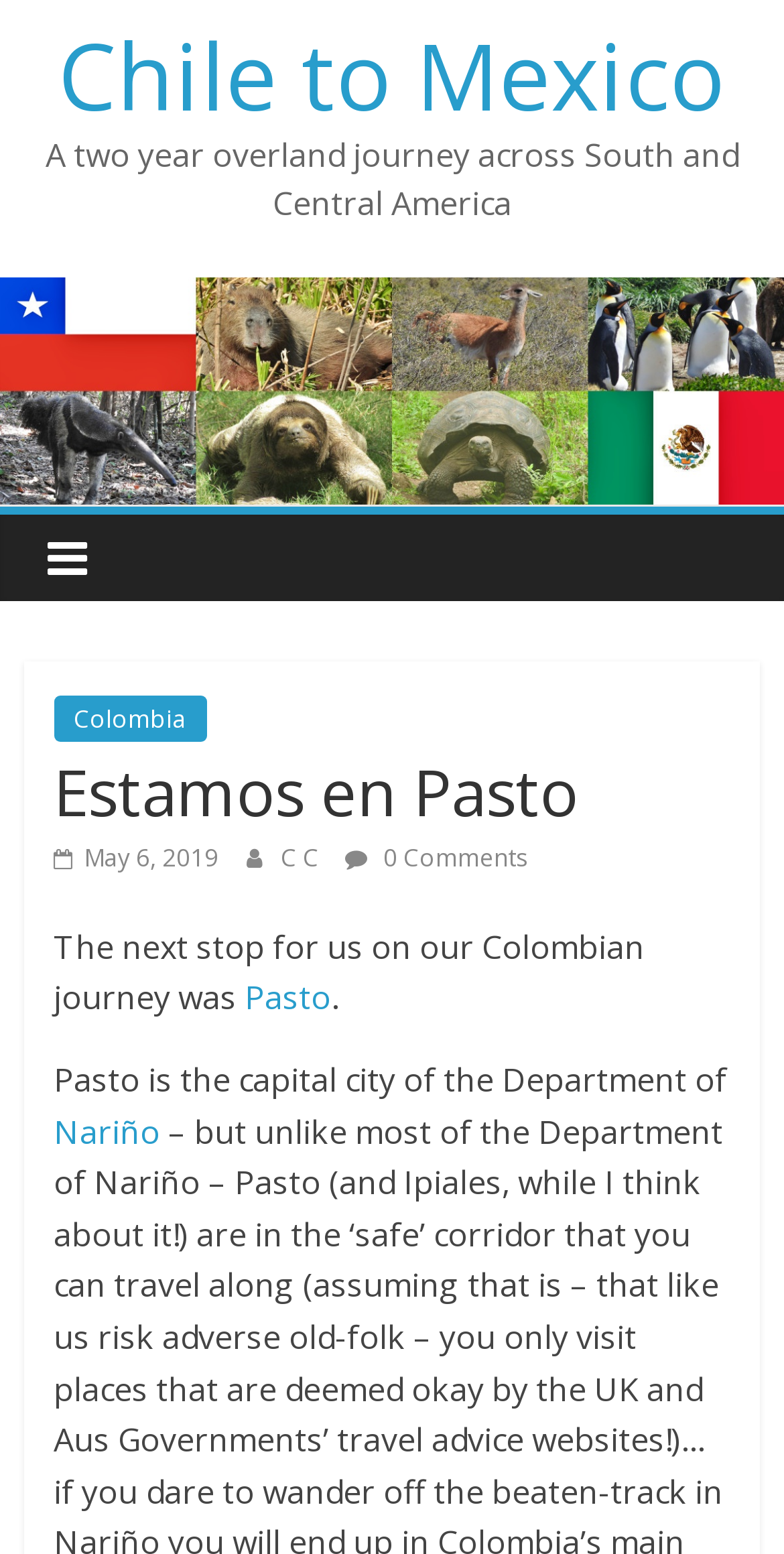What is the capital city of the Department of Nariño?
Give a single word or phrase answer based on the content of the image.

Pasto